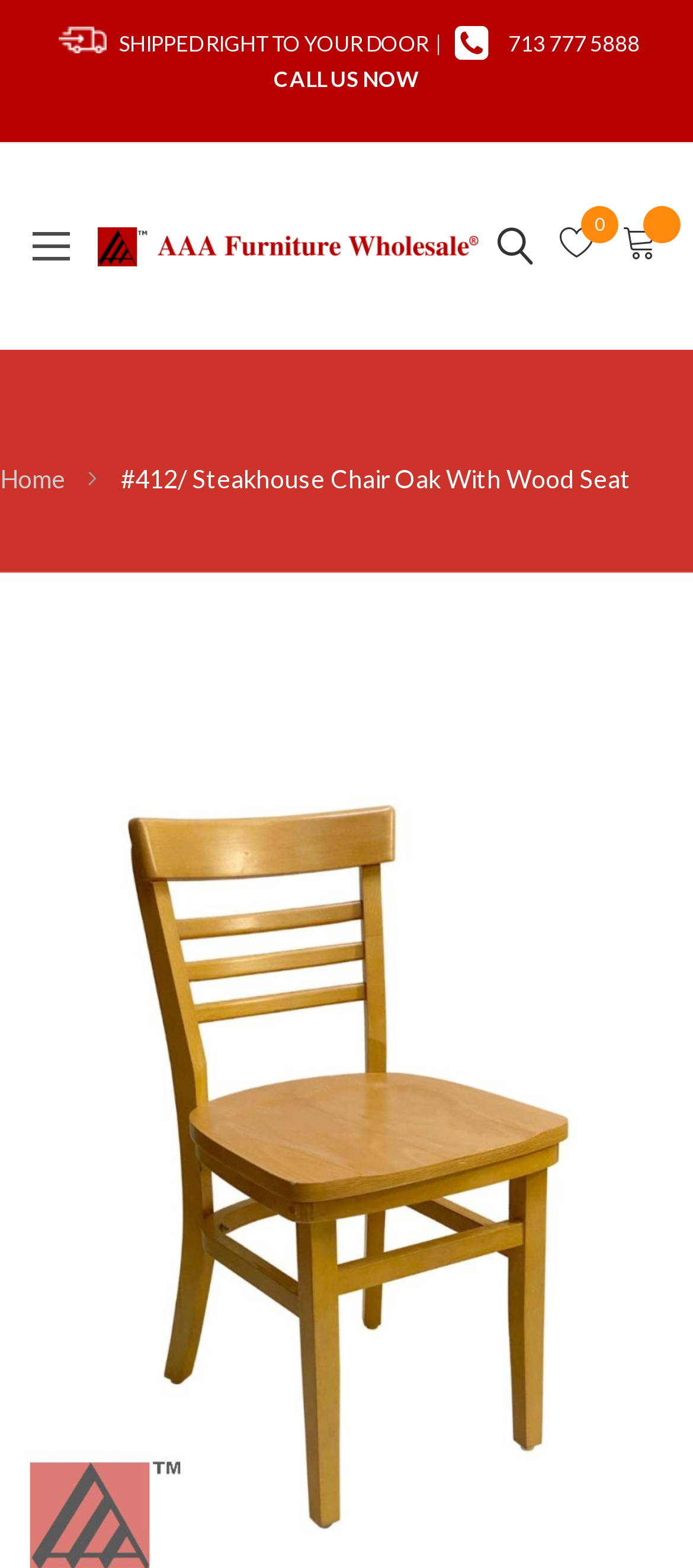Determine the bounding box for the described HTML element: "Home". Ensure the coordinates are four float numbers between 0 and 1 in the format [left, top, right, bottom].

[0.0, 0.295, 0.095, 0.314]